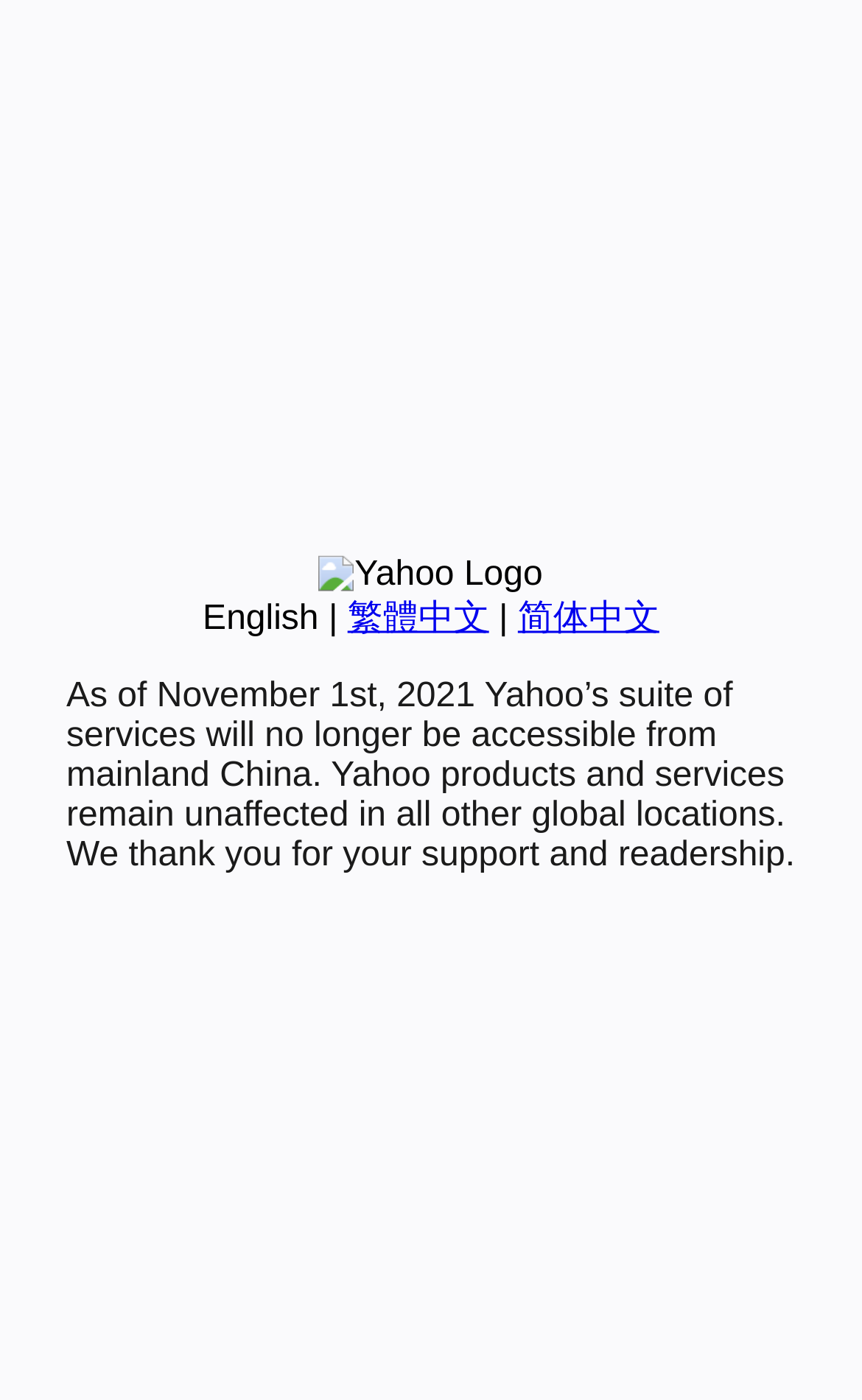Mark the bounding box of the element that matches the following description: "UCLA Previously Published Works".

None